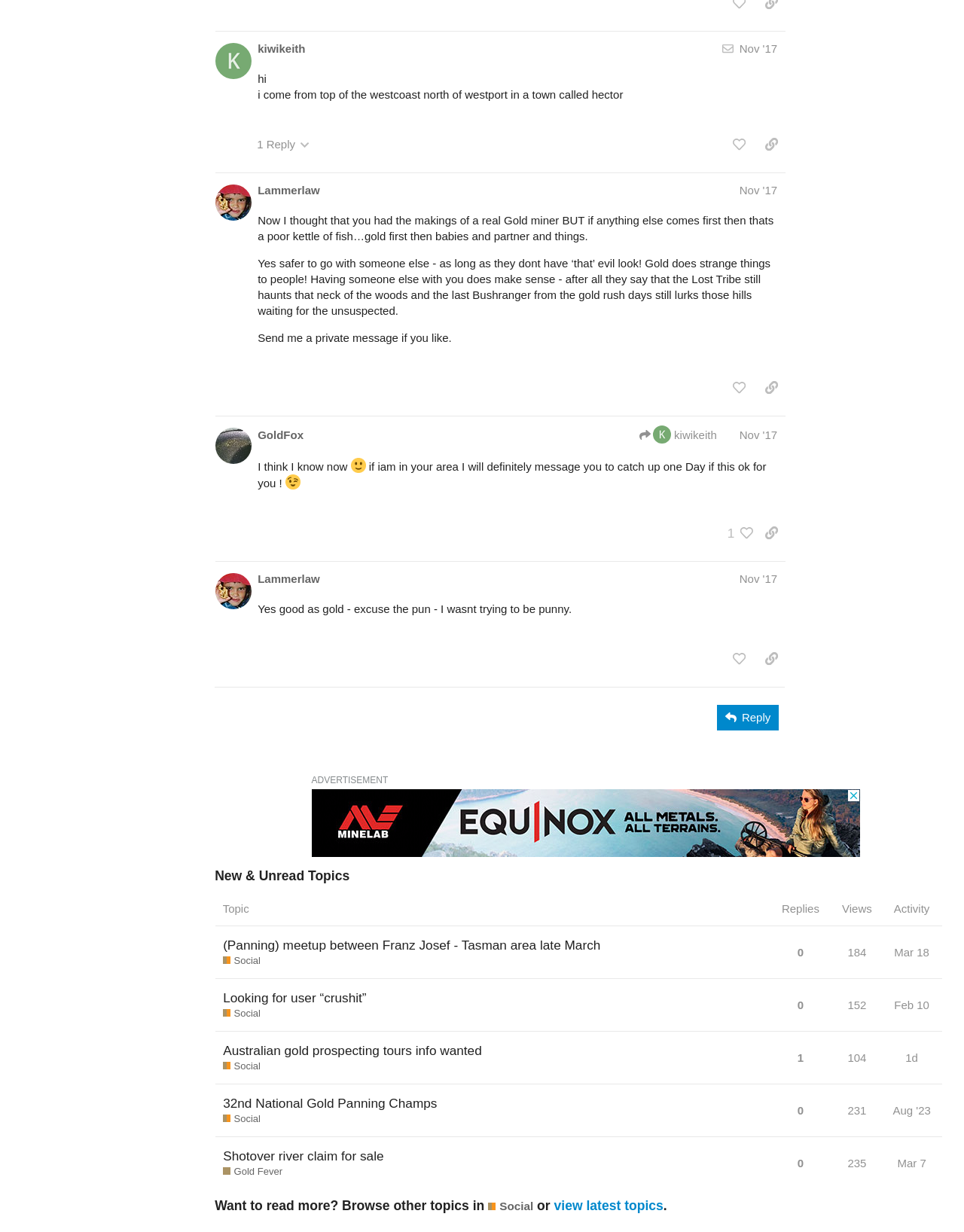What is the username of the author of the first post?
Provide a fully detailed and comprehensive answer to the question.

I looked at the first region with the label 'post #X by @username' and found the username 'kiwikeith' associated with it, indicating that kiwikeith is the author of the first post.